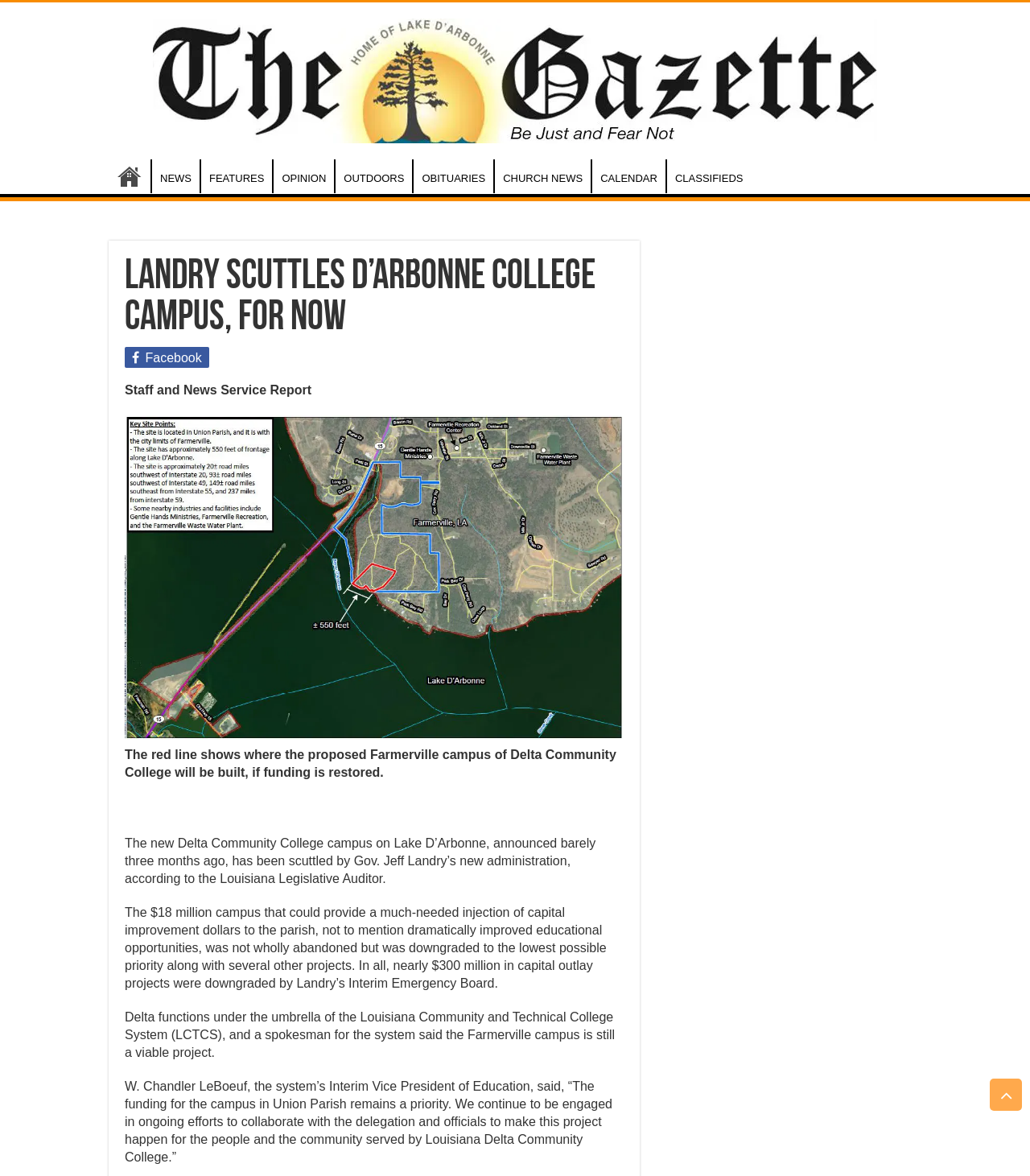Locate the bounding box coordinates of the item that should be clicked to fulfill the instruction: "scroll to top".

[0.961, 0.917, 0.992, 0.945]